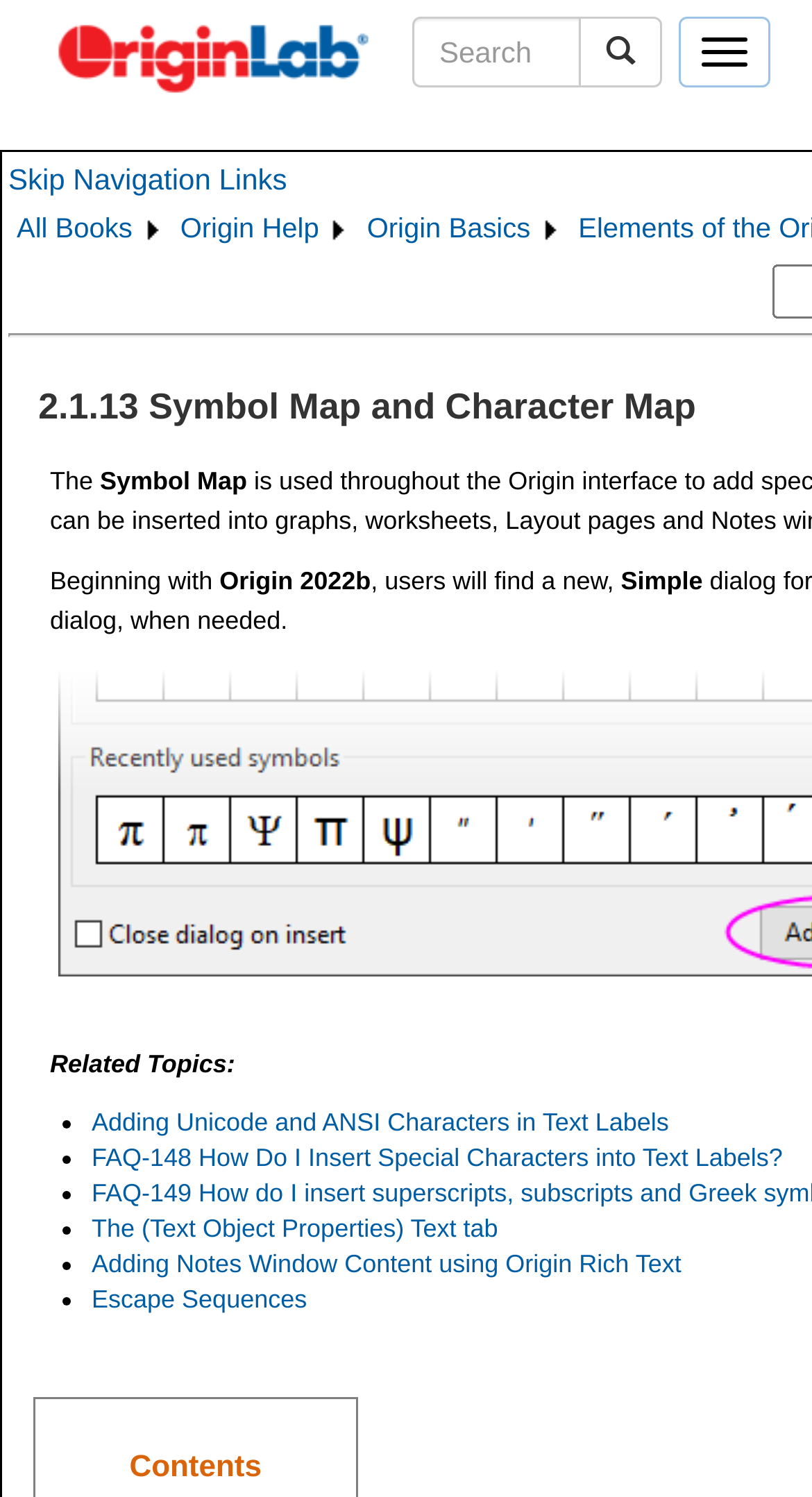What is the name of the help section?
Offer a detailed and full explanation in response to the question.

The name of the help section can be found in the navigation menu, where 'Origin Help' is listed as one of the main sections, along with 'All Books' and 'Origin Basics'.